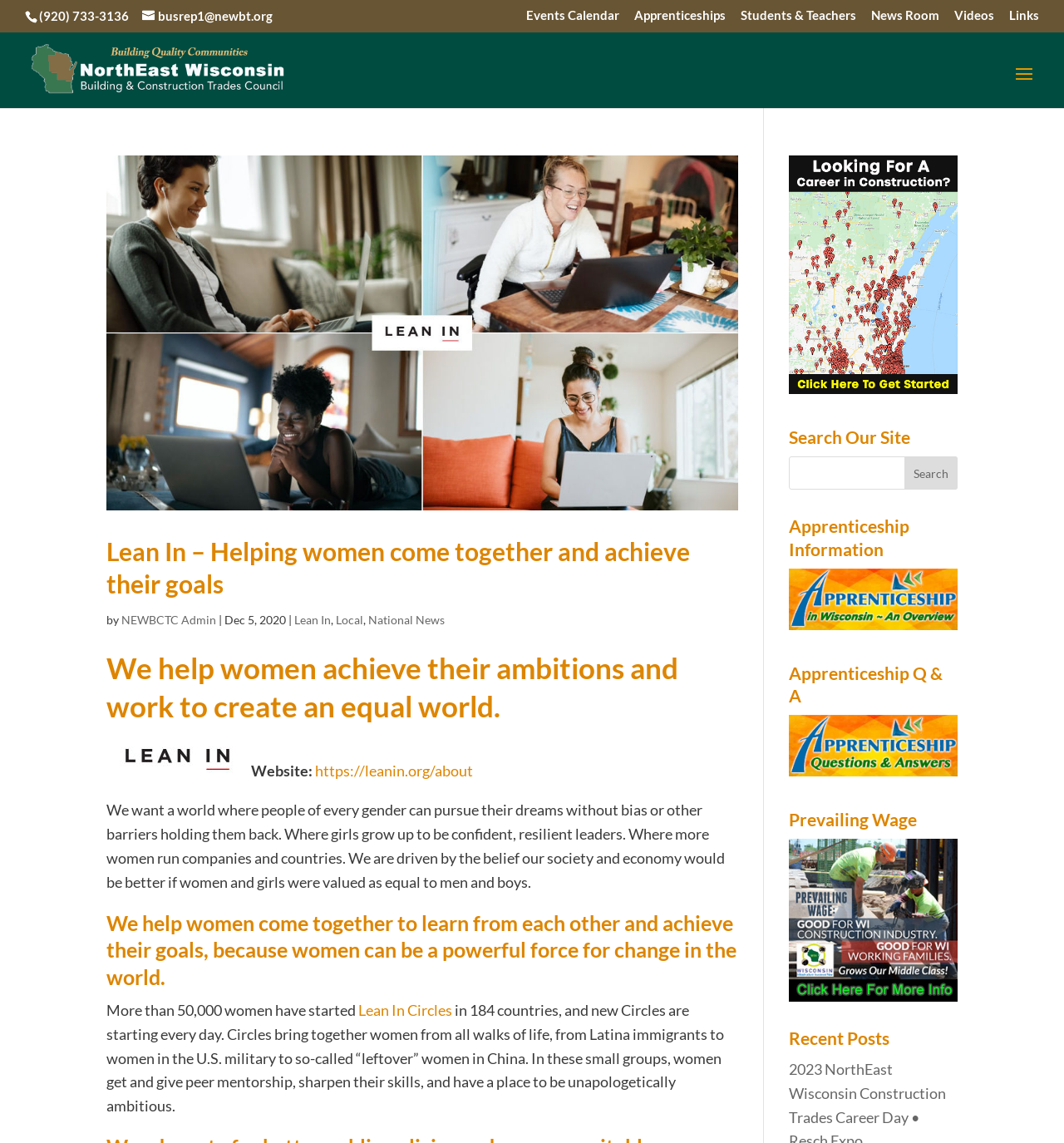Identify the bounding box of the UI element described as follows: "Lean In". Provide the coordinates as four float numbers in the range of 0 to 1 [left, top, right, bottom].

[0.277, 0.536, 0.311, 0.548]